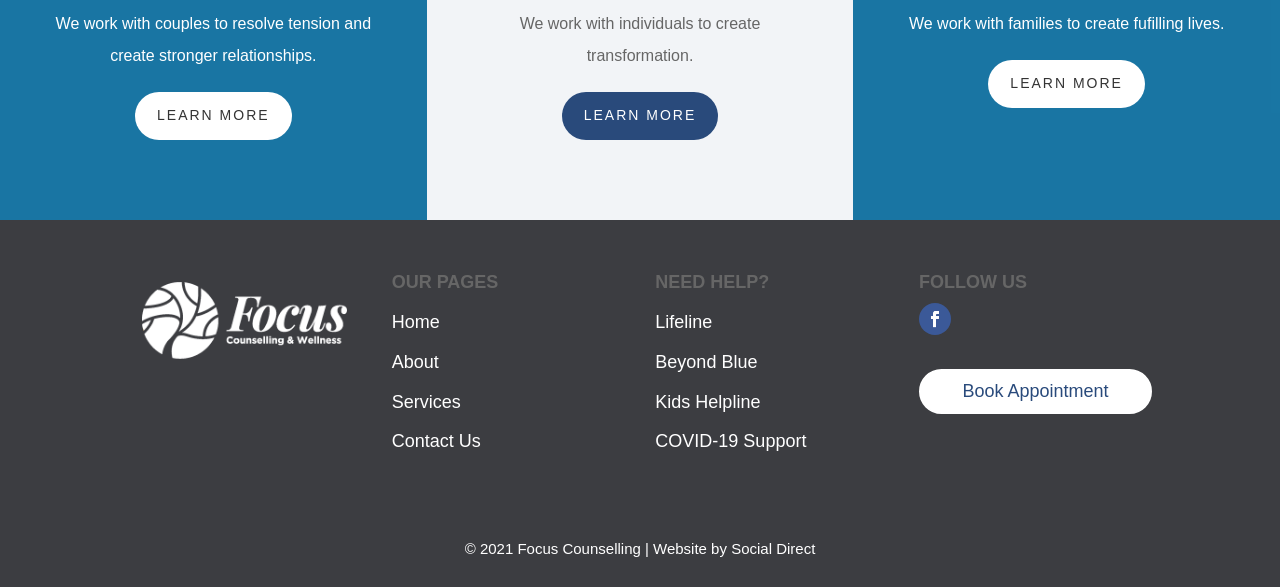Please provide the bounding box coordinates for the element that needs to be clicked to perform the instruction: "Book an appointment". The coordinates must consist of four float numbers between 0 and 1, formatted as [left, top, right, bottom].

[0.718, 0.628, 0.9, 0.706]